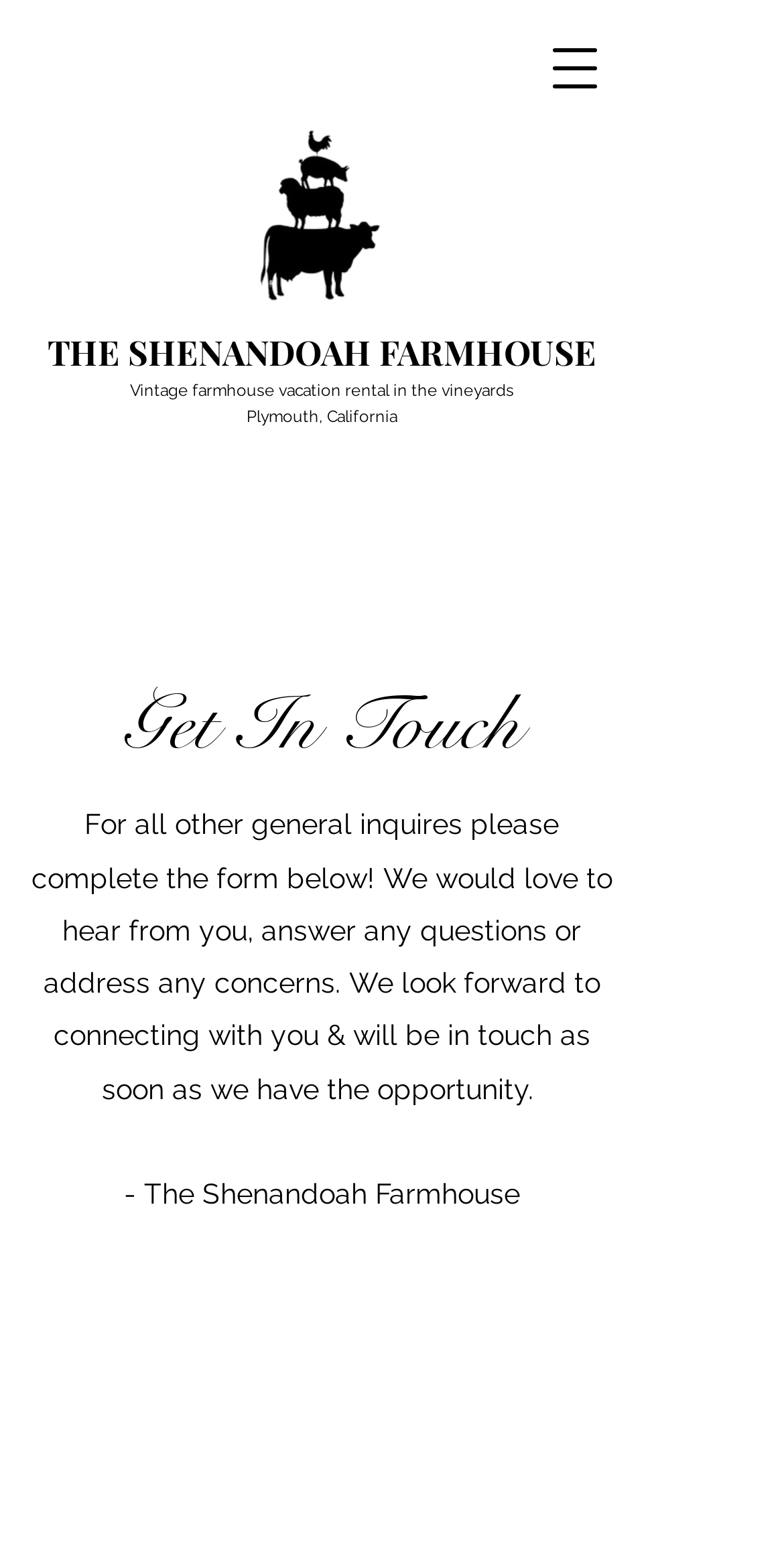Please analyze the image and give a detailed answer to the question:
What is the name of the logo?

I found the answer by looking at the image element 'Shenandoah Logo' which is a child element of the link 'Shenandoah Logo'.